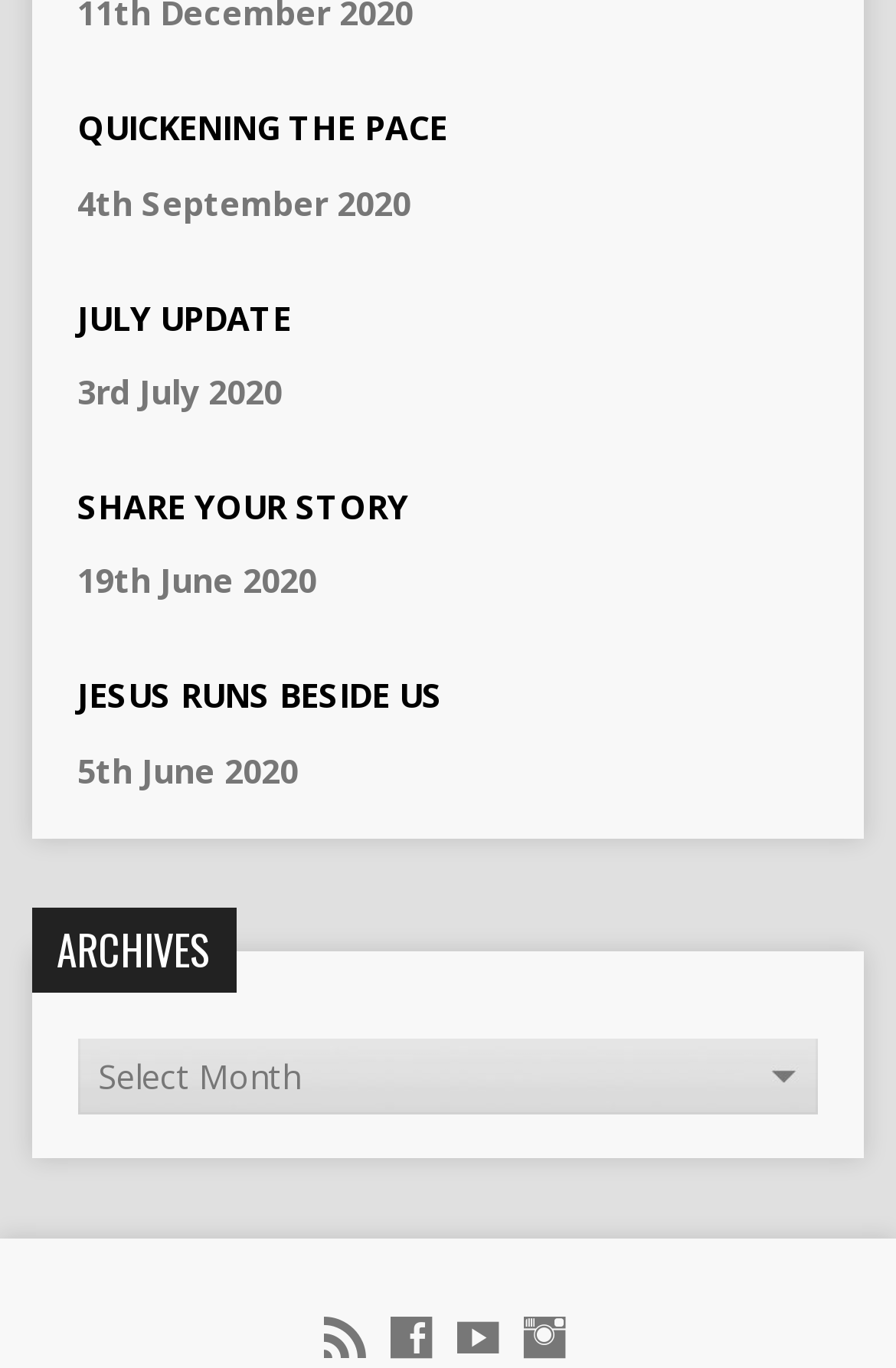What is the title of the second article?
From the image, respond using a single word or phrase.

JULY UPDATE